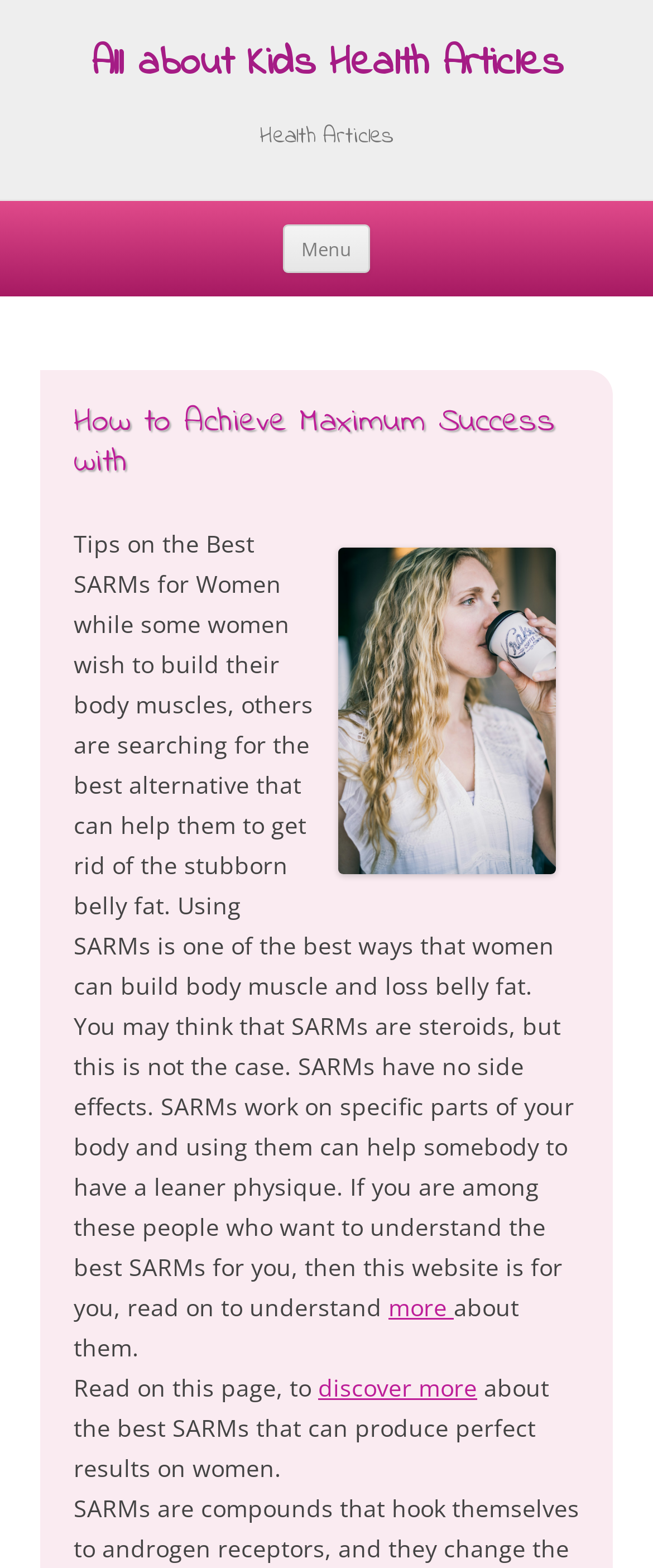Answer this question in one word or a short phrase: What is the topic of the article?

SARMs for Women